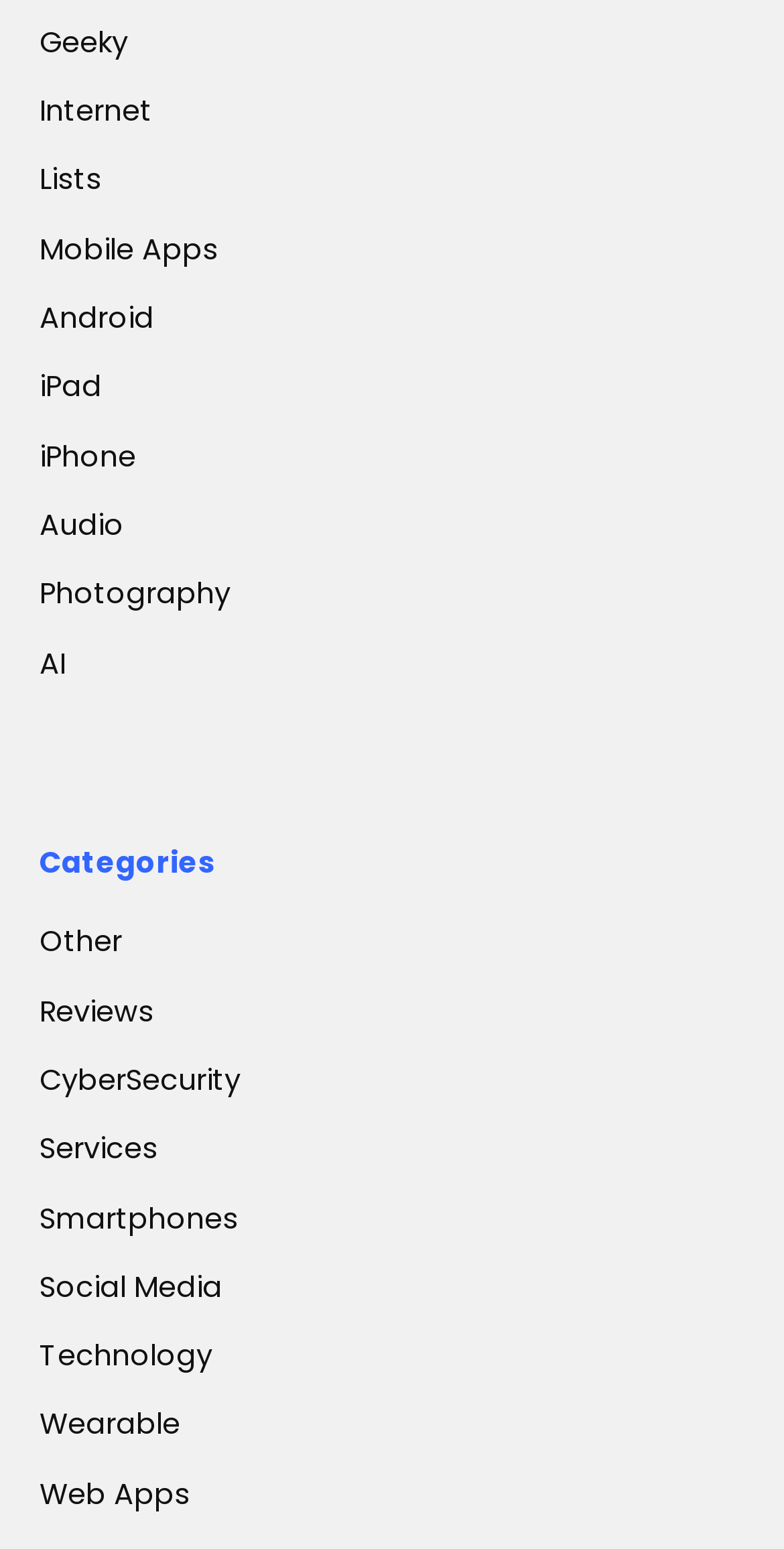Please identify the bounding box coordinates of the element on the webpage that should be clicked to follow this instruction: "browse Technology". The bounding box coordinates should be given as four float numbers between 0 and 1, formatted as [left, top, right, bottom].

[0.05, 0.855, 0.271, 0.897]